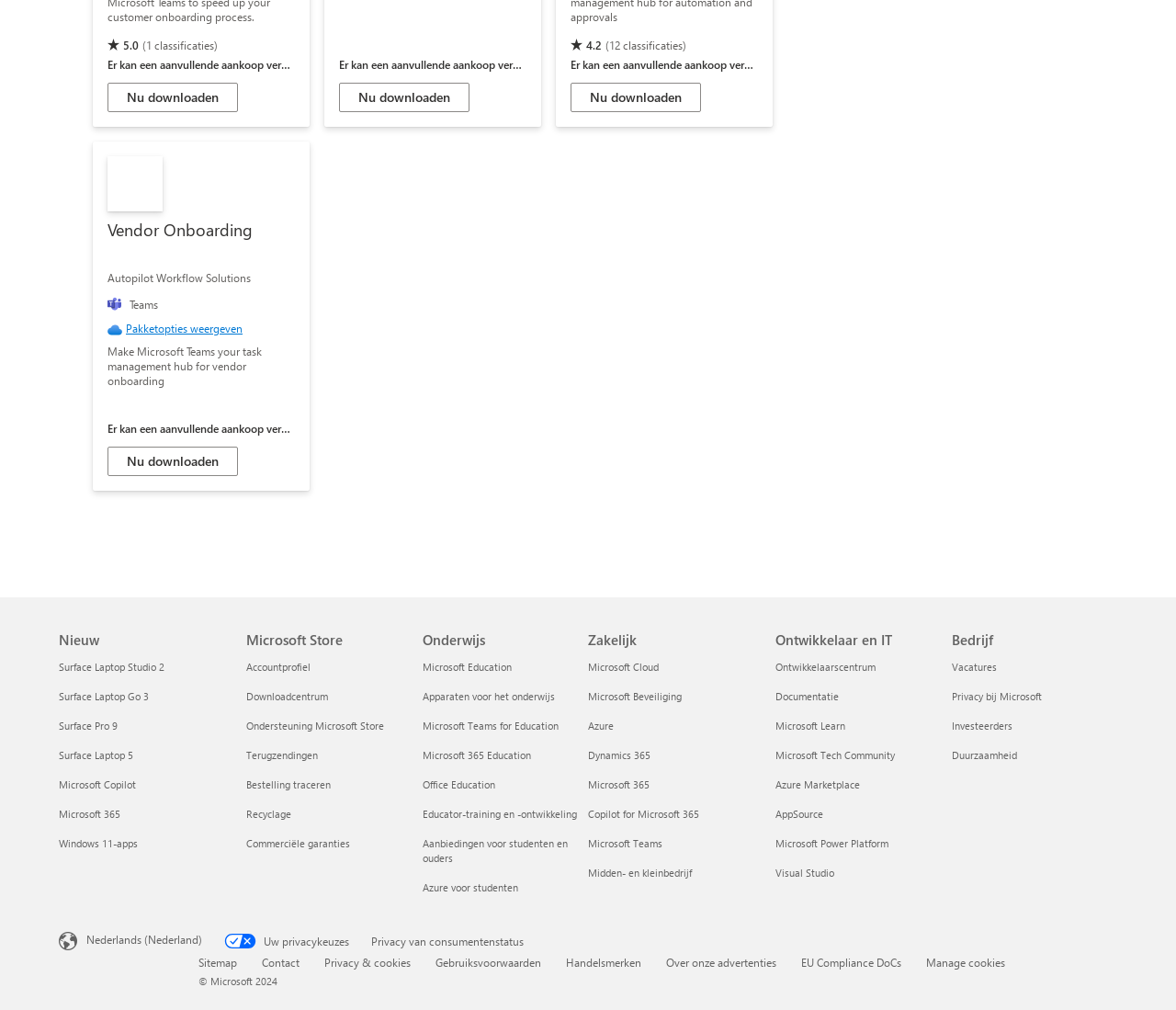Locate the bounding box coordinates of the area you need to click to fulfill this instruction: 'Make Microsoft Teams your task management hub for vendor onboarding'. The coordinates must be in the form of four float numbers ranging from 0 to 1: [left, top, right, bottom].

[0.079, 0.14, 0.263, 0.486]